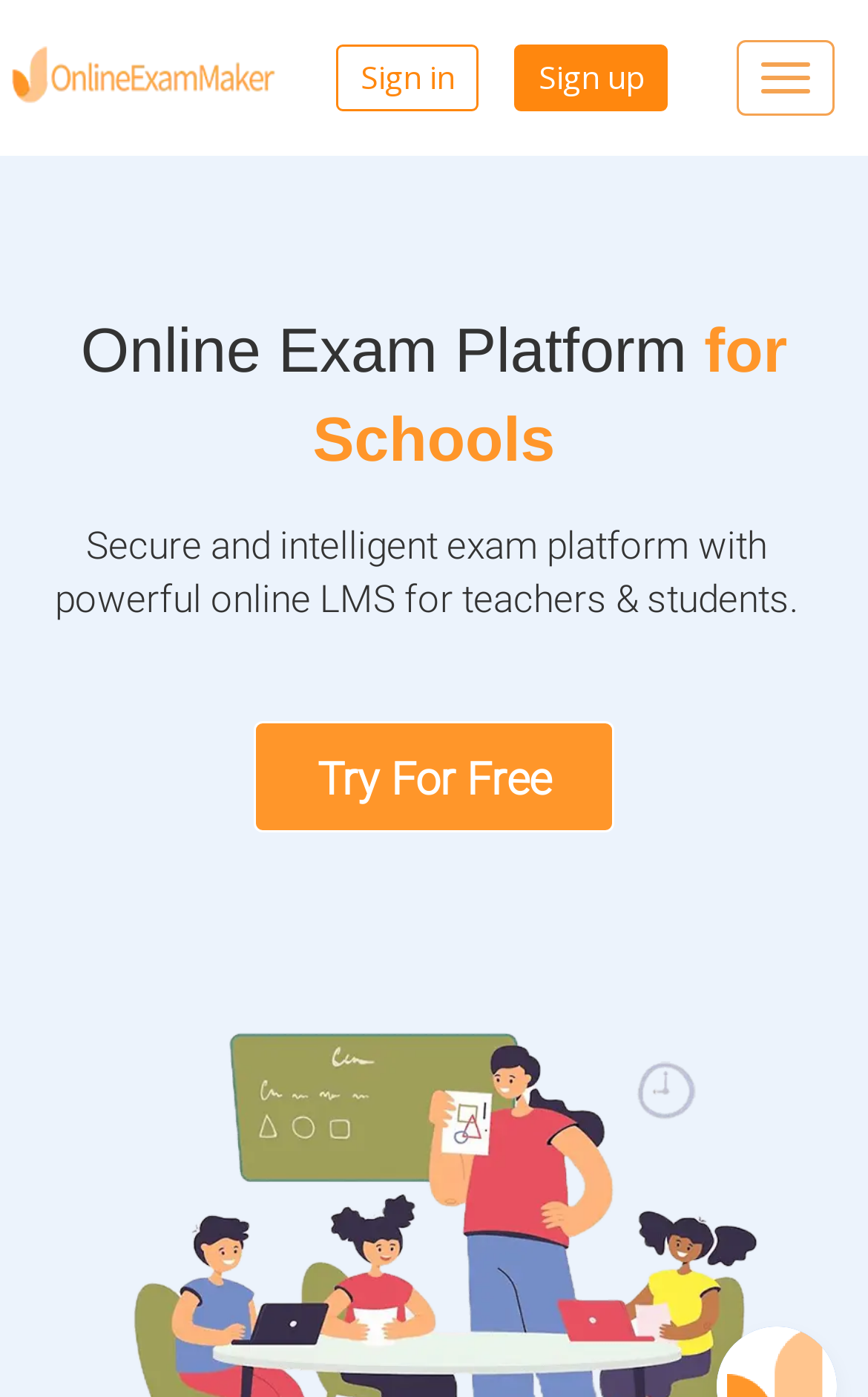What is the logo of the online exam maker?
Using the information from the image, provide a comprehensive answer to the question.

The logo of the online exam maker is located at the top left corner of the webpage, and it is an image with the text 'Online exam maker-LOGO'.